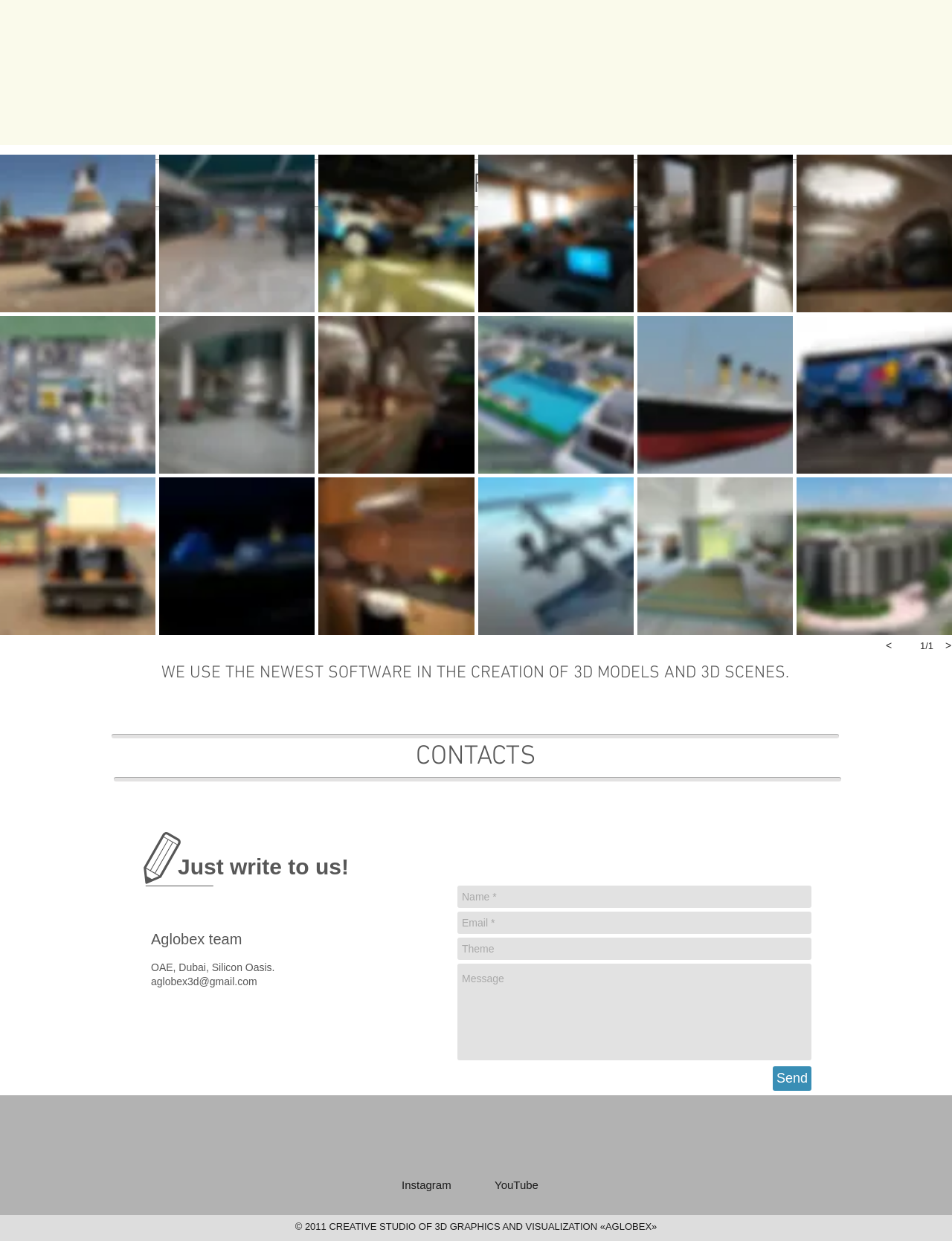Provide a one-word or short-phrase answer to the question:
What is the location of the Aglobex team?

OAE, Dubai, Silicon Oasis